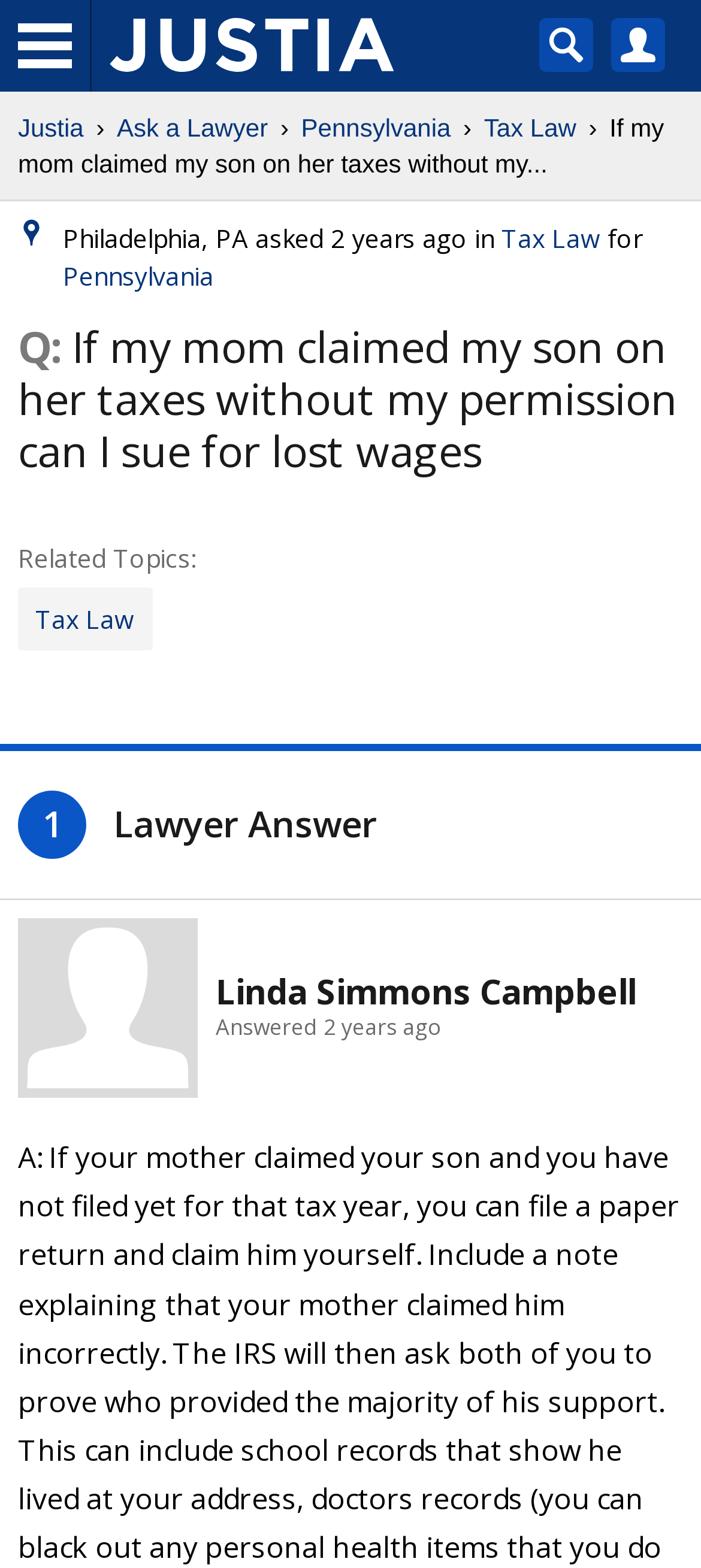Please identify the bounding box coordinates of the clickable region that I should interact with to perform the following instruction: "Go to Justia homepage". The coordinates should be expressed as four float numbers between 0 and 1, i.e., [left, top, right, bottom].

[0.156, 0.011, 0.562, 0.046]